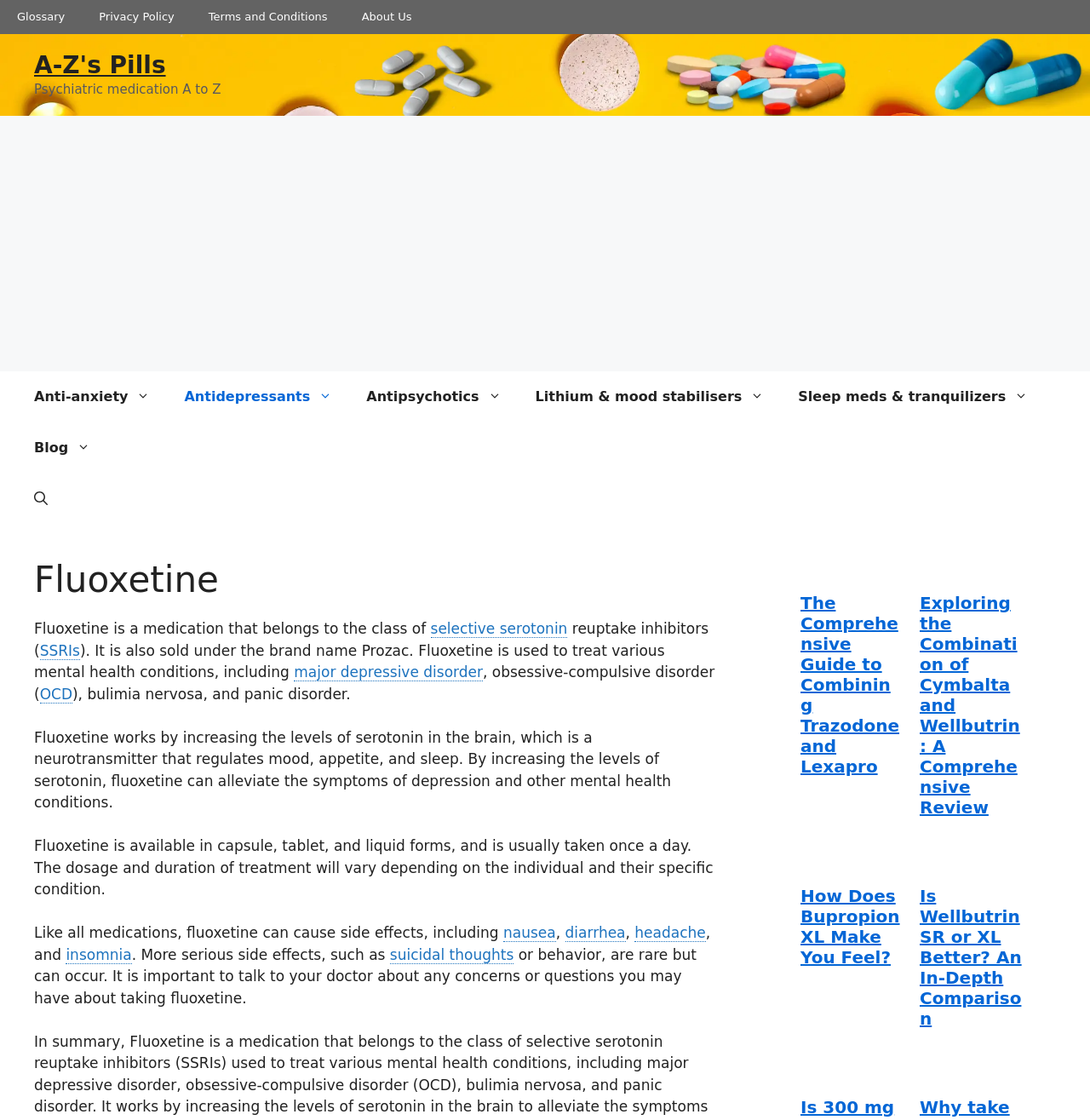Refer to the image and provide an in-depth answer to the question:
What is Fluoxetine used to treat?

Based on the webpage content, Fluoxetine is used to treat various mental health conditions, including major depressive disorder, obsessive-compulsive disorder, bulimia nervosa, and panic disorder.